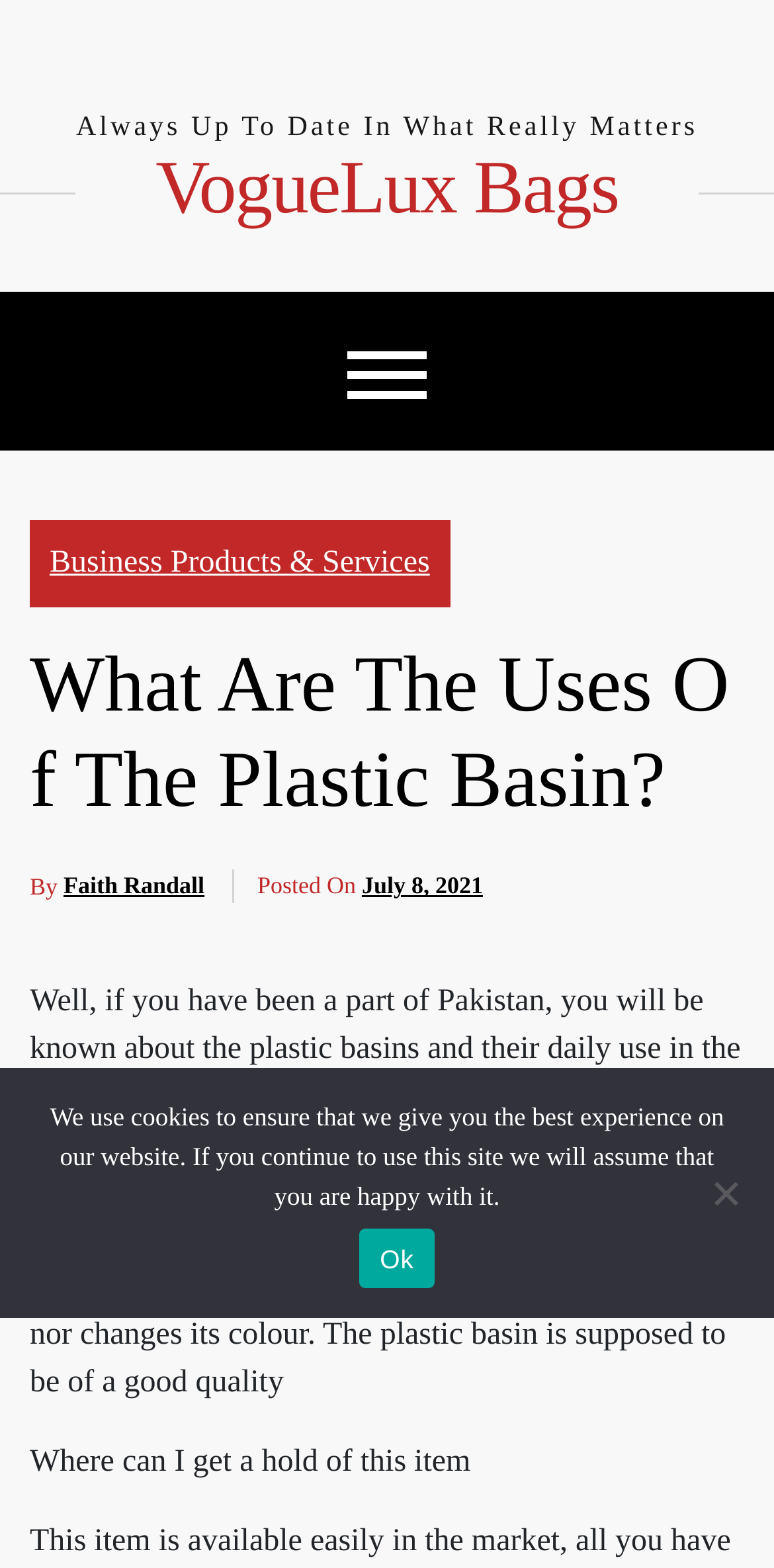Who is the author of the article?
Based on the screenshot, give a detailed explanation to answer the question.

The webpage credits the article to Faith Randall, as indicated by the link 'Faith Randall' next to the 'By' text.